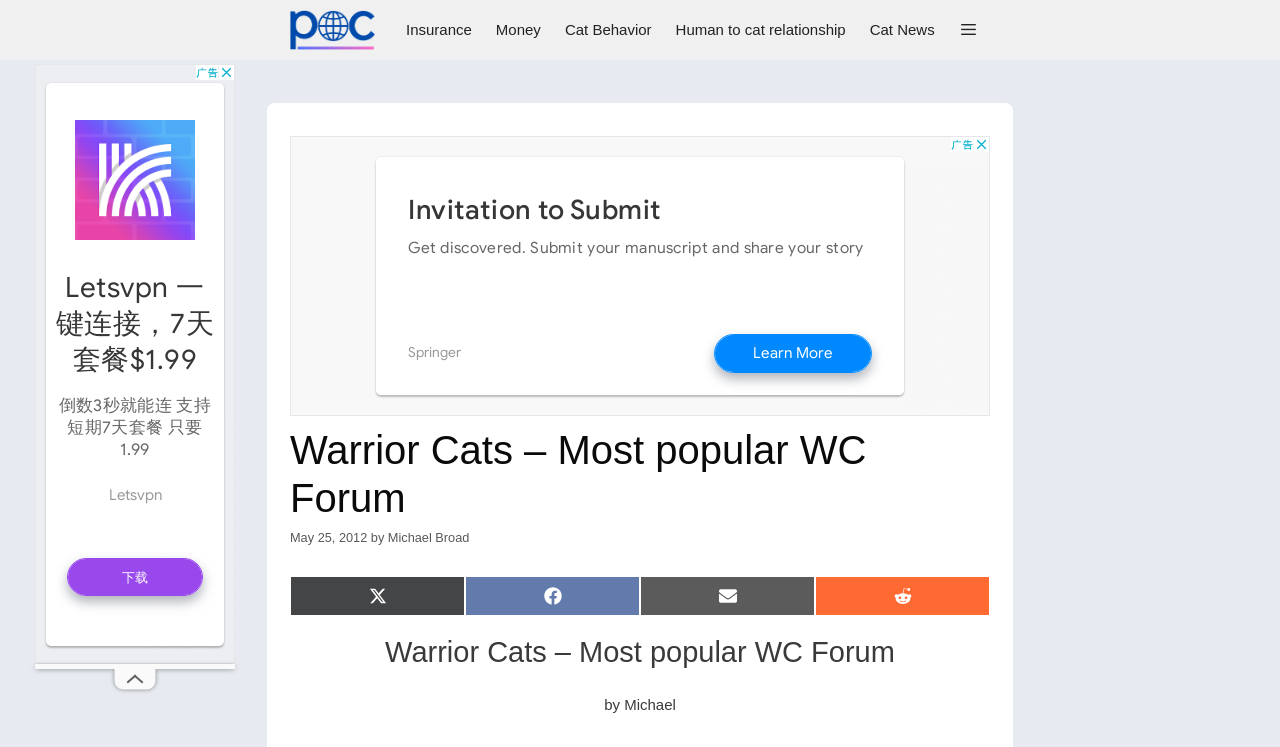What is the topic of this forum?
Give a comprehensive and detailed explanation for the question.

The topic of this forum is Warrior Cats, which can be inferred from the heading 'Warrior Cats – Most popular WC Forum' and the links related to cat behavior and news in the navigation section.